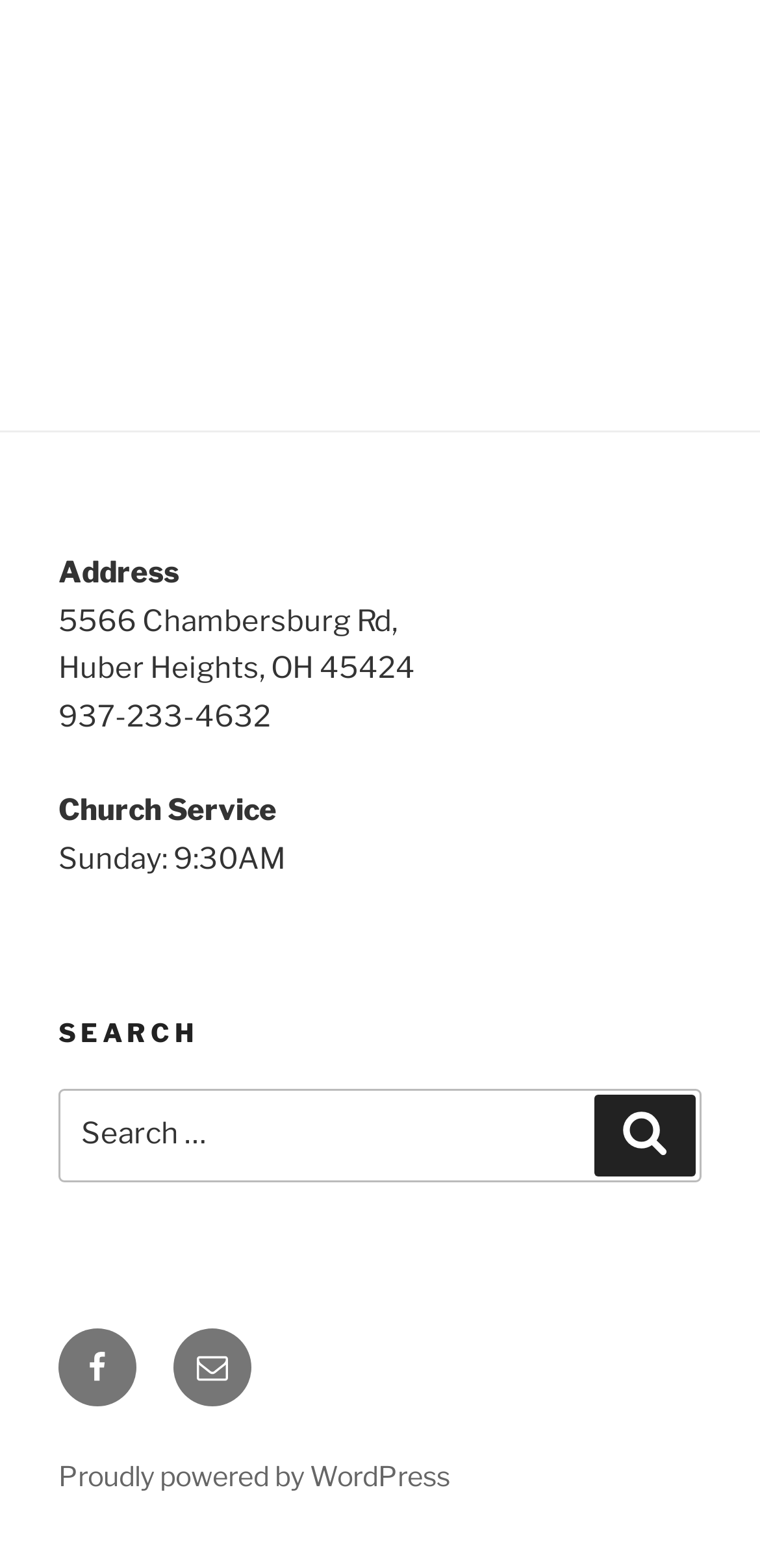Provide the bounding box coordinates of the UI element that matches the description: "Email".

[0.228, 0.847, 0.331, 0.896]